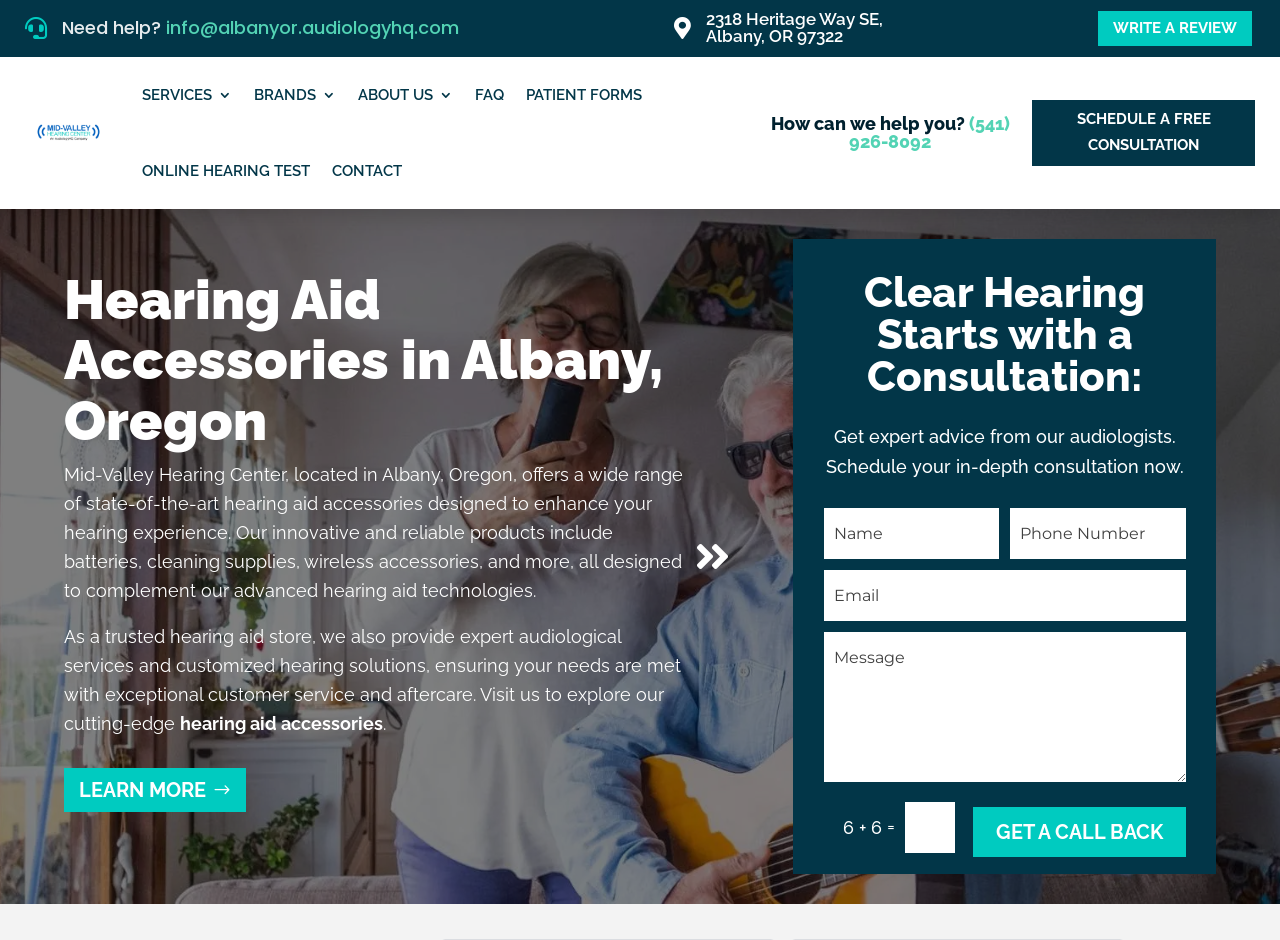Describe the entire webpage, focusing on both content and design.

The webpage is about Mid-Valley Hearing Center, a hearing aid store located in Albany, Oregon. At the top left corner, there is a logo of the center, accompanied by a navigation menu with links to services, brands, about us, FAQ, patient forms, online hearing test, and contact. Below the navigation menu, there is a section with a heading "Hearing Aid Accessories in Albany, Oregon" and a brief description of the center's offerings, including state-of-the-art hearing aid accessories and expert audiological services.

To the right of the heading, there is a call-to-action button "SCHEDULE A FREE CONSULTATION" and a phone number "(541) 926-8092" to contact the center. Below this section, there is a paragraph of text describing the center's products and services, including batteries, cleaning supplies, wireless accessories, and more.

Further down the page, there is a section with a heading "Clear Hearing Starts with a Consultation:" and a brief description of the importance of consulting with an audiologist. This section includes a form with four text boxes and a button "GET A CALL BACK" to schedule a consultation. There is also an alternative option to provide additional information.

Throughout the page, there are several icons and images, including a logo, a phone icon, and a few other decorative elements. The overall layout is organized, with clear headings and concise text, making it easy to navigate and understand the content.